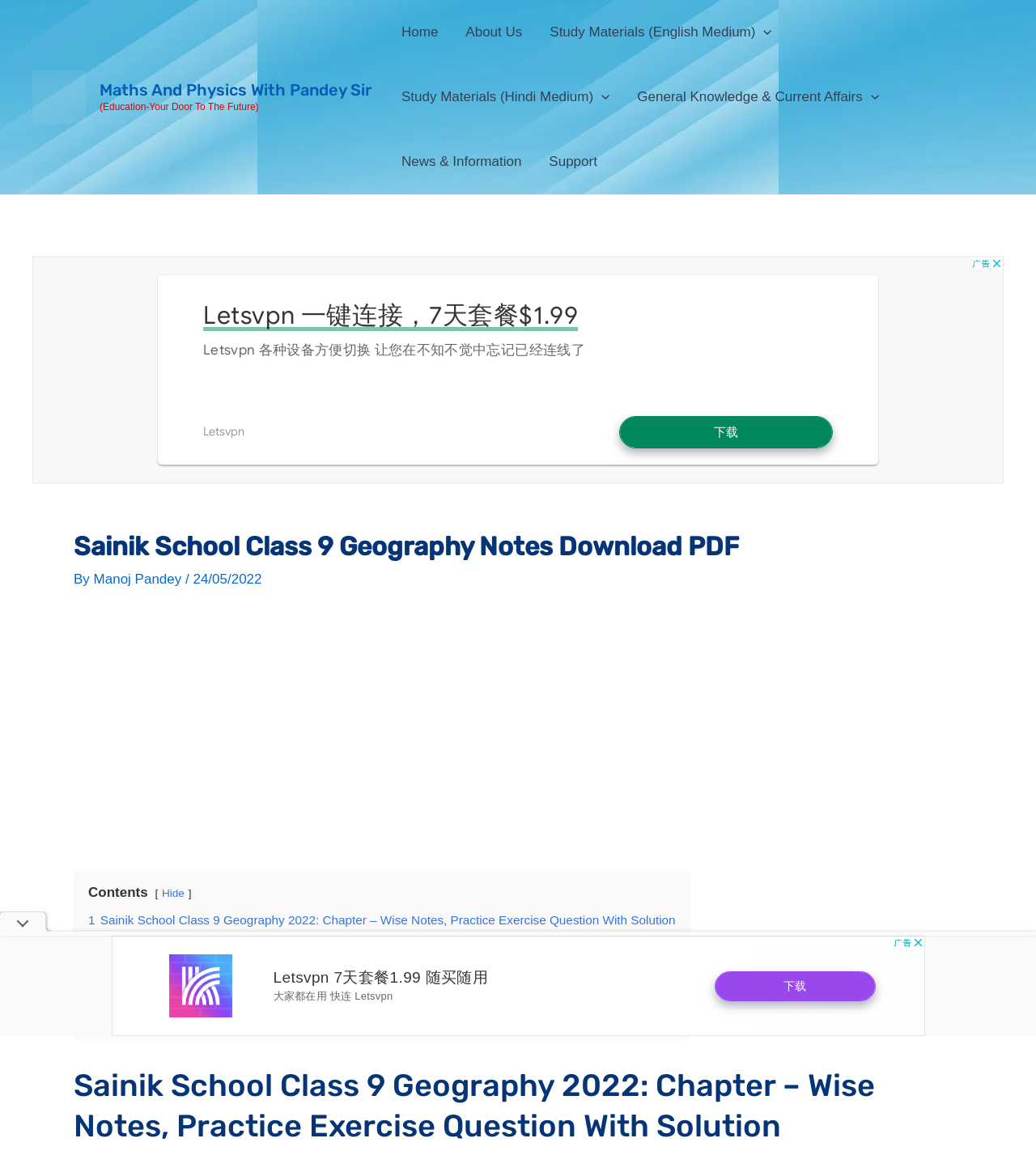Provide the bounding box coordinates for the UI element that is described as: "General Knowledge & Current Affairs".

[0.602, 0.055, 0.862, 0.111]